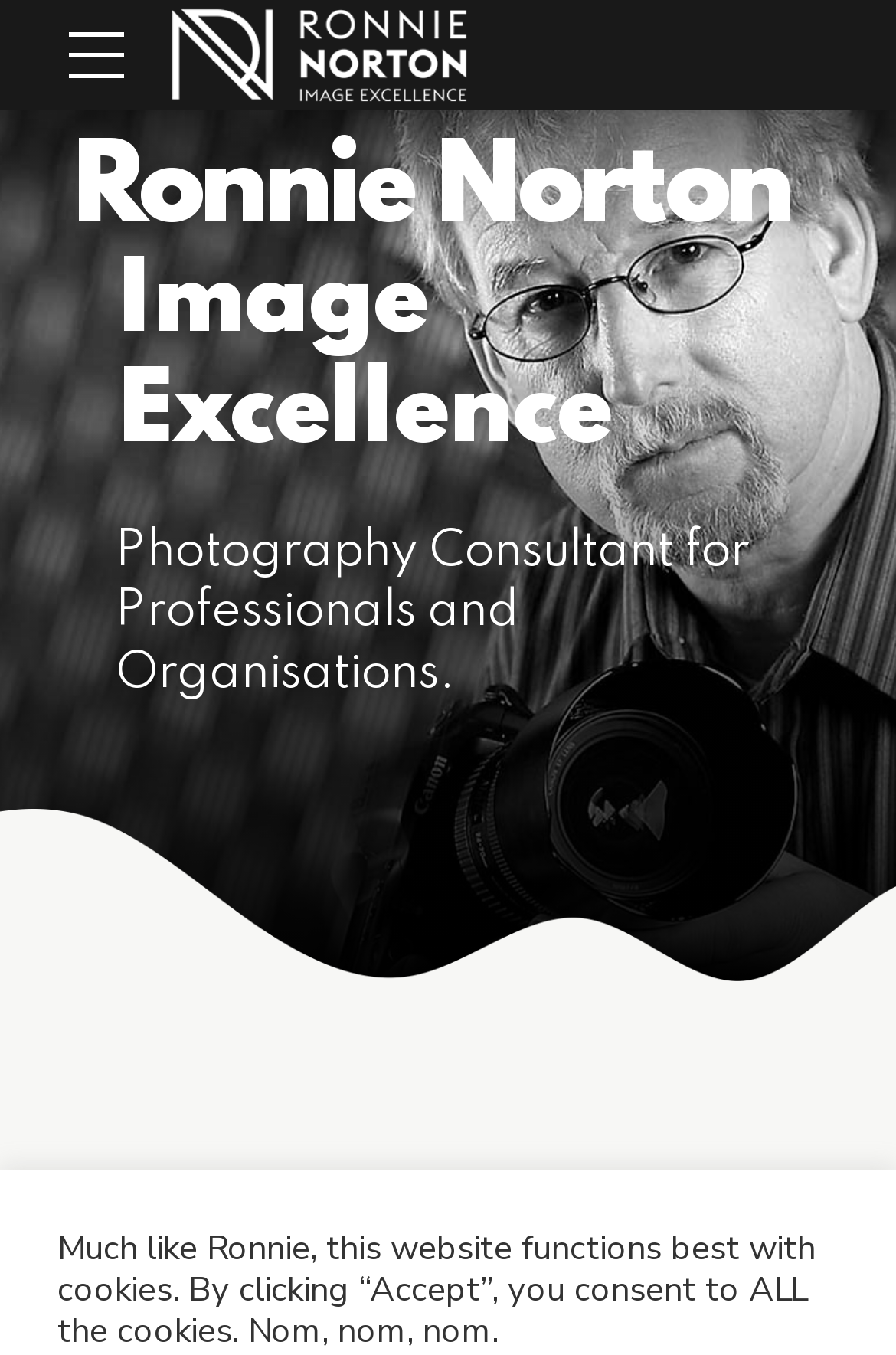What type of image is at the bottom of the page?
By examining the image, provide a one-word or phrase answer.

Section coverage image